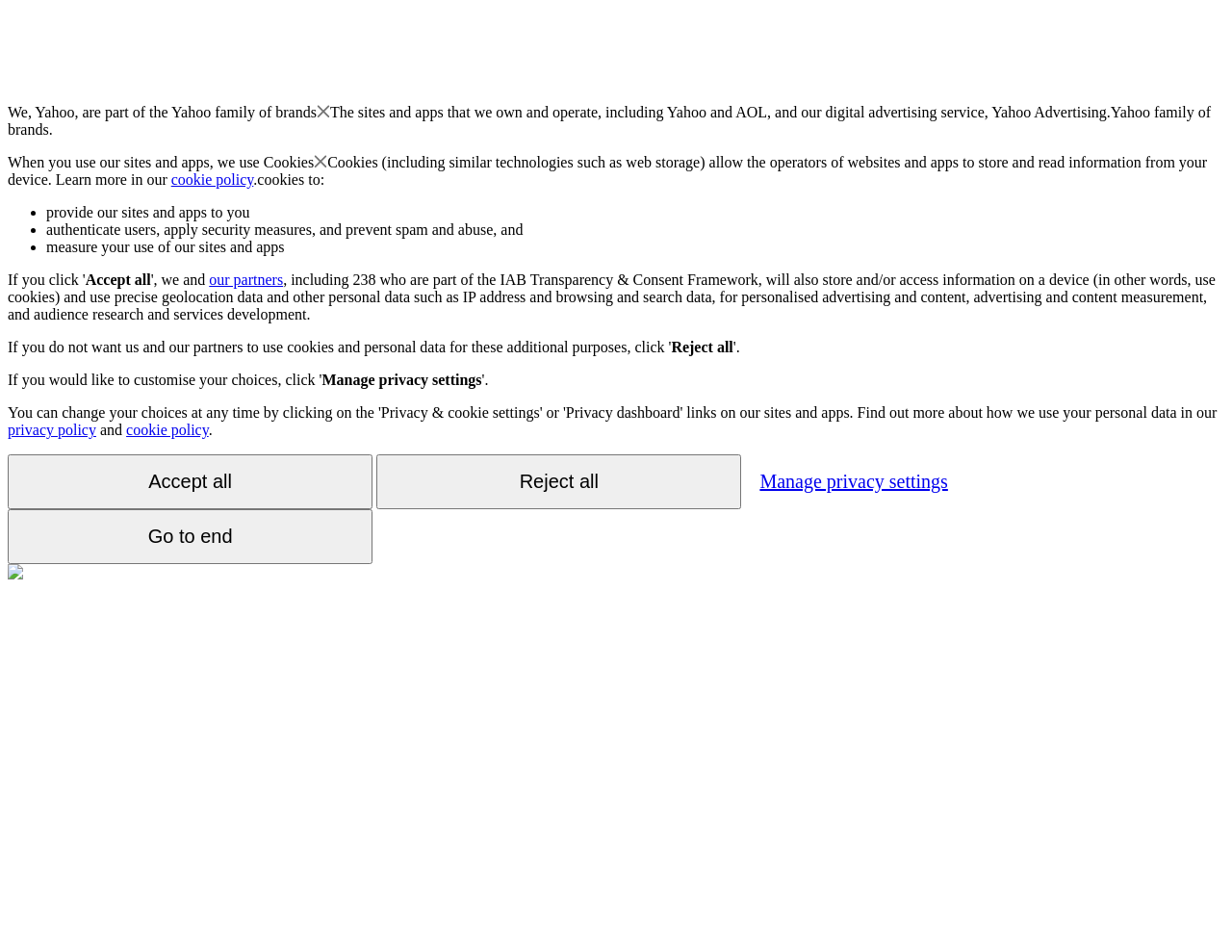What do cookies allow operators to do?
Answer the question with a single word or phrase by looking at the picture.

Store and read information